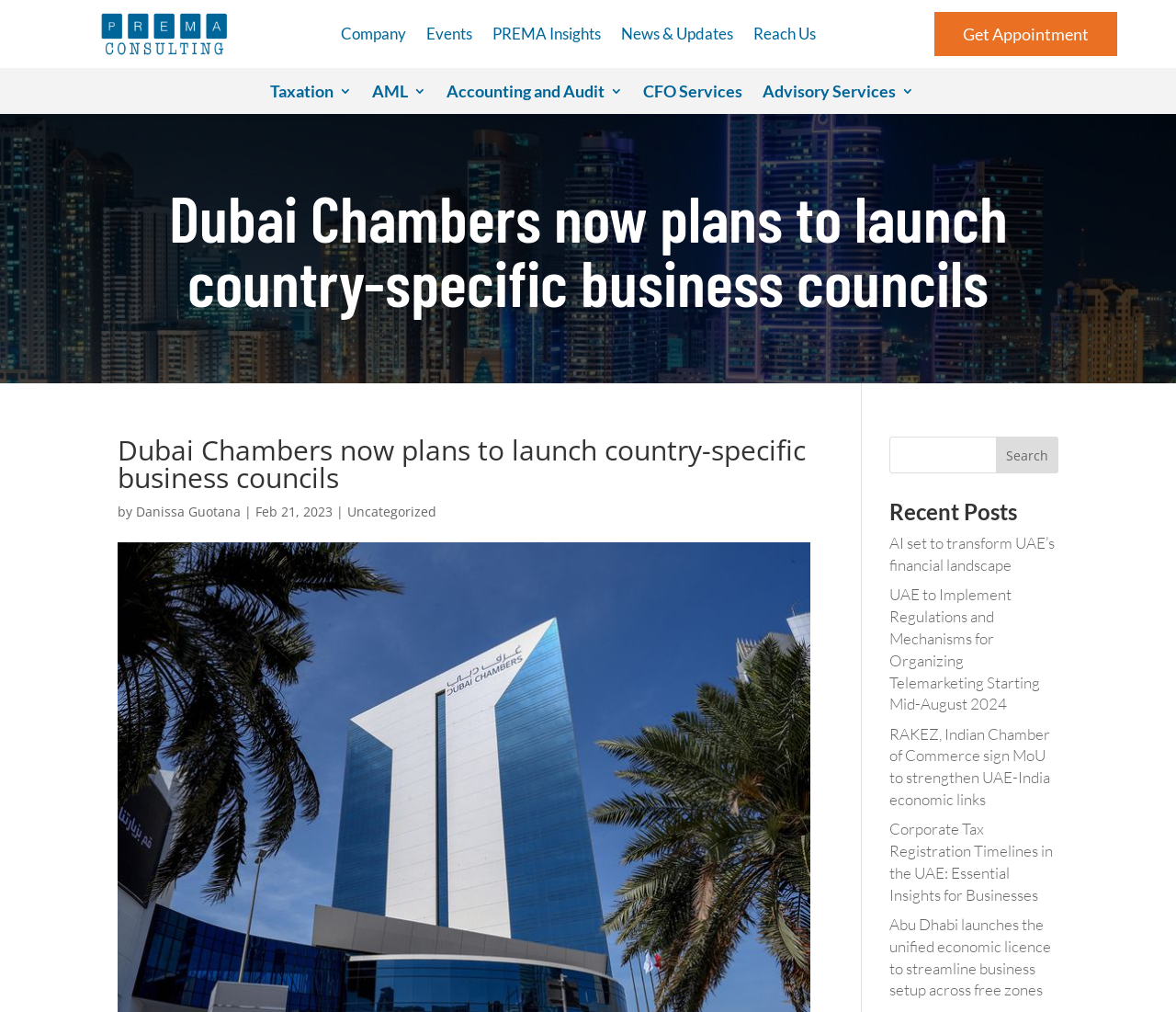Identify the bounding box coordinates of the clickable region necessary to fulfill the following instruction: "Learn about Taxation 3". The bounding box coordinates should be four float numbers between 0 and 1, i.e., [left, top, right, bottom].

[0.229, 0.083, 0.299, 0.103]